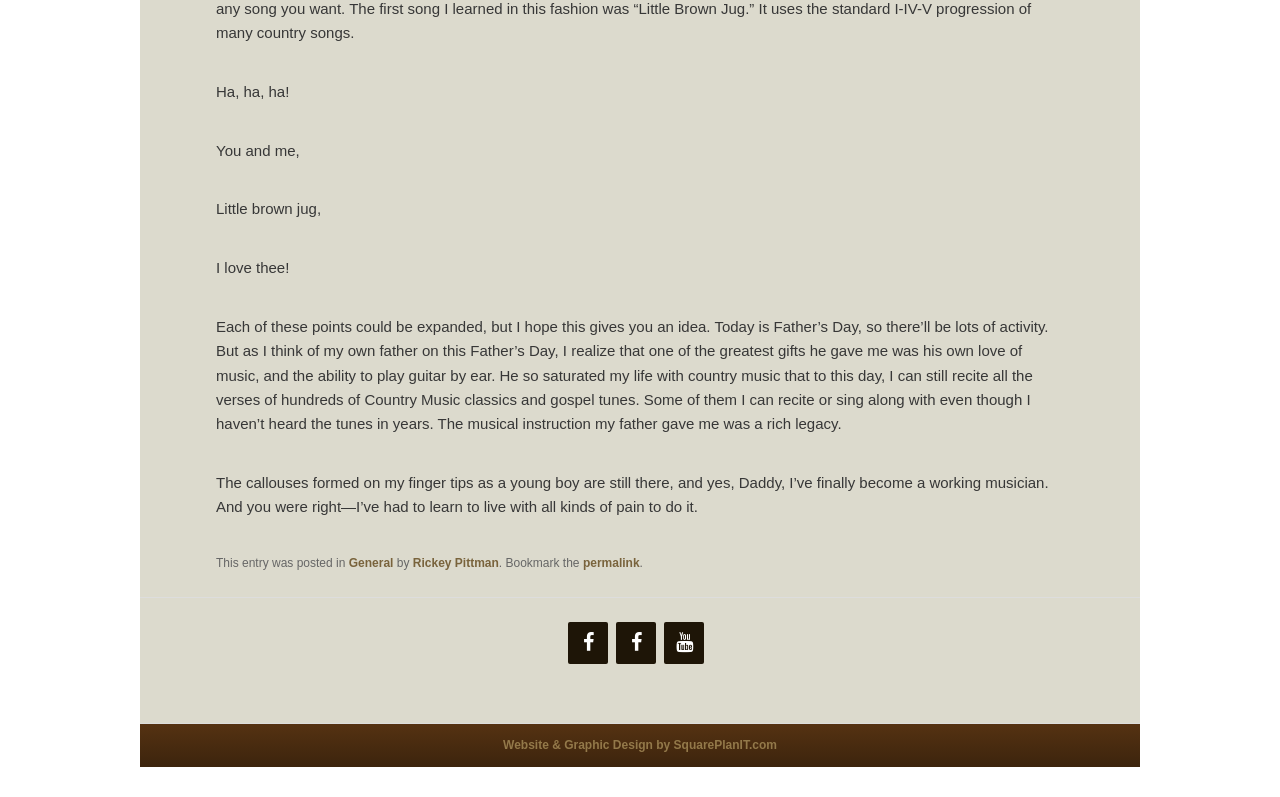What is the special day mentioned in the text?
Examine the image and give a concise answer in one word or a short phrase.

Father's Day